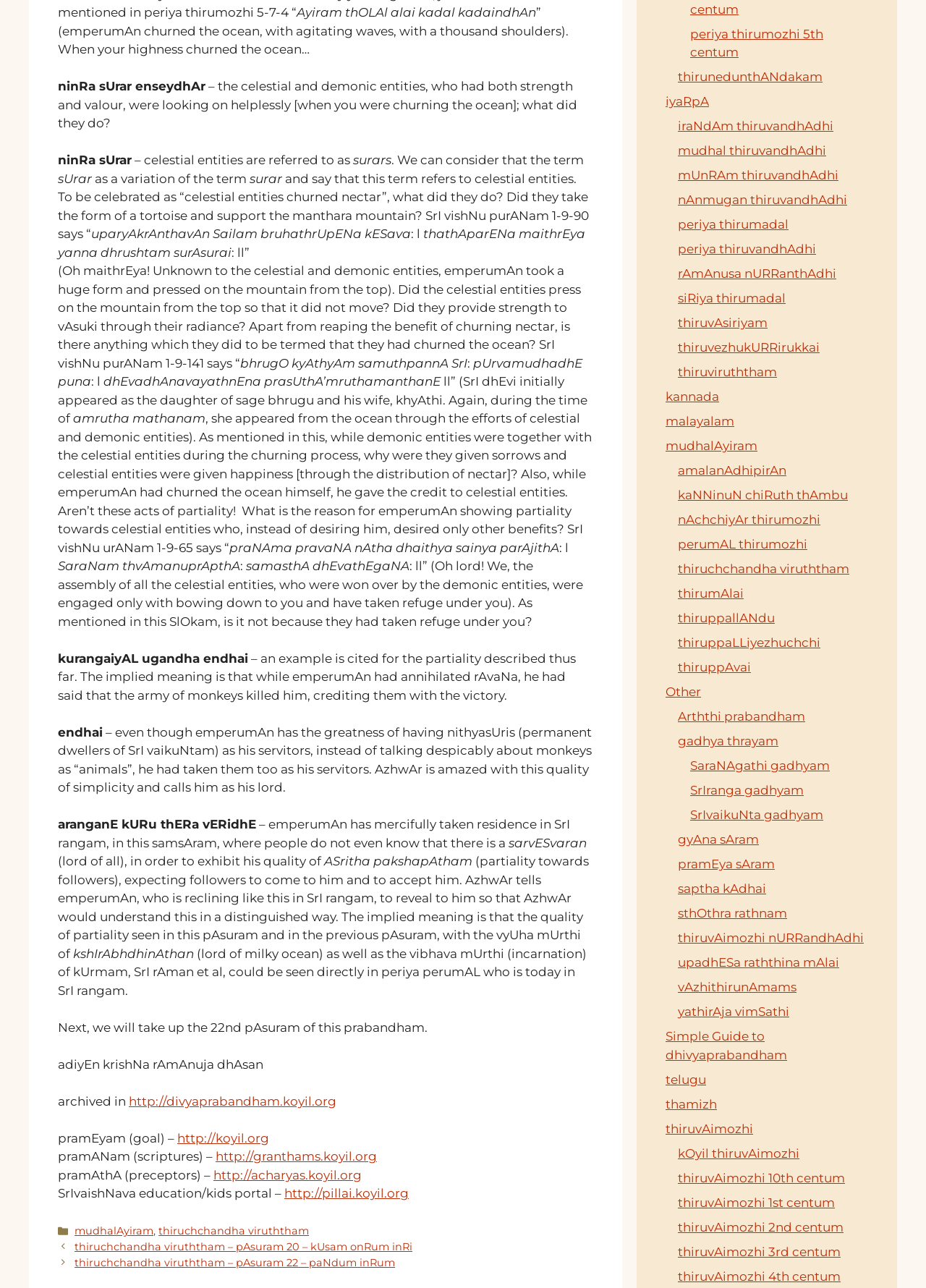Provide a brief response to the question below using a single word or phrase: 
What is the context of the discussion?

Churning of the ocean